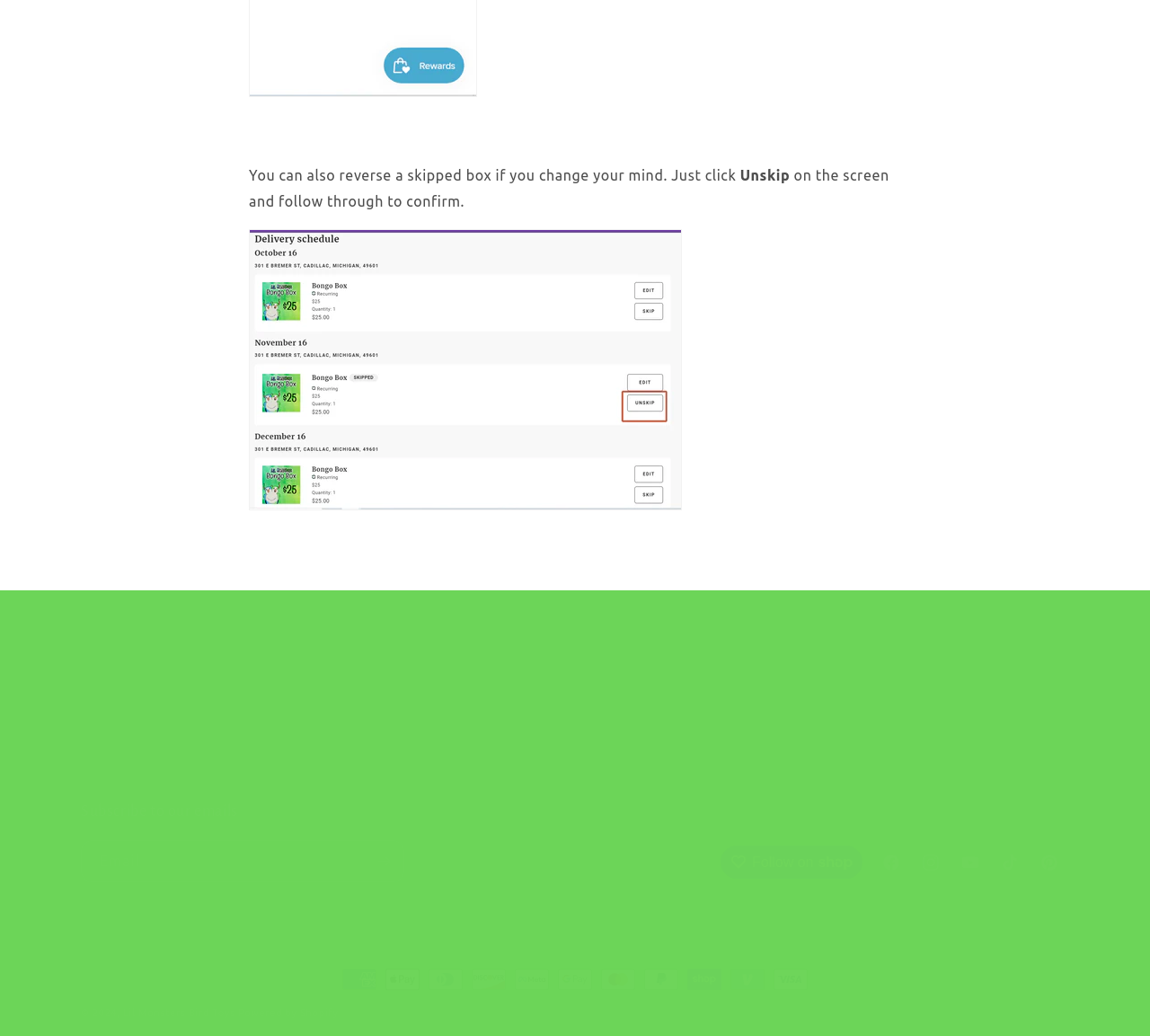Respond concisely with one word or phrase to the following query:
What social media platforms are linked?

Facebook, Instagram, YouTube, TikTok, Pinterest